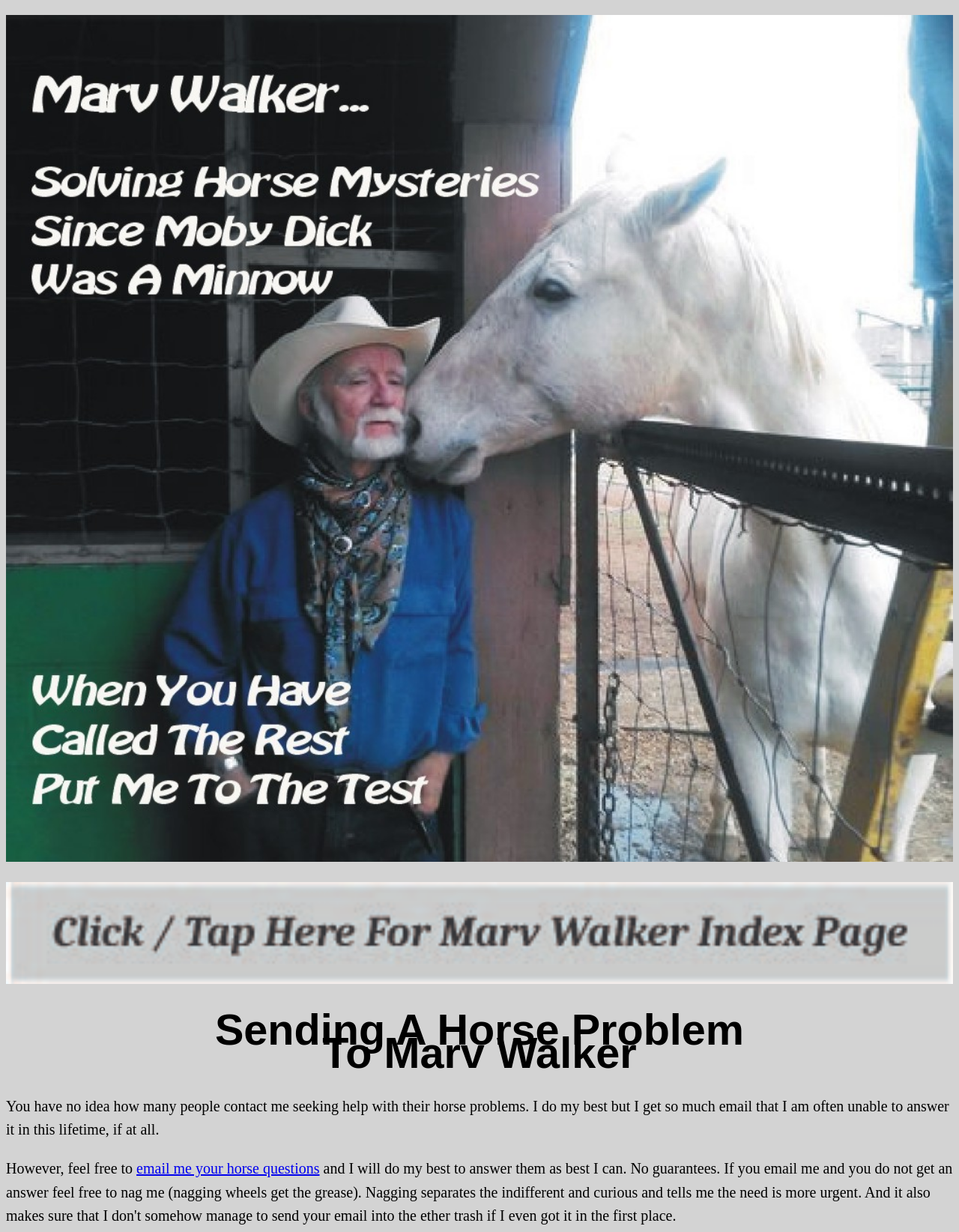Locate the UI element described as follows: "name="home"". Return the bounding box coordinates as four float numbers between 0 and 1 in the order [left, top, right, bottom].

[0.006, 0.684, 0.994, 0.716]